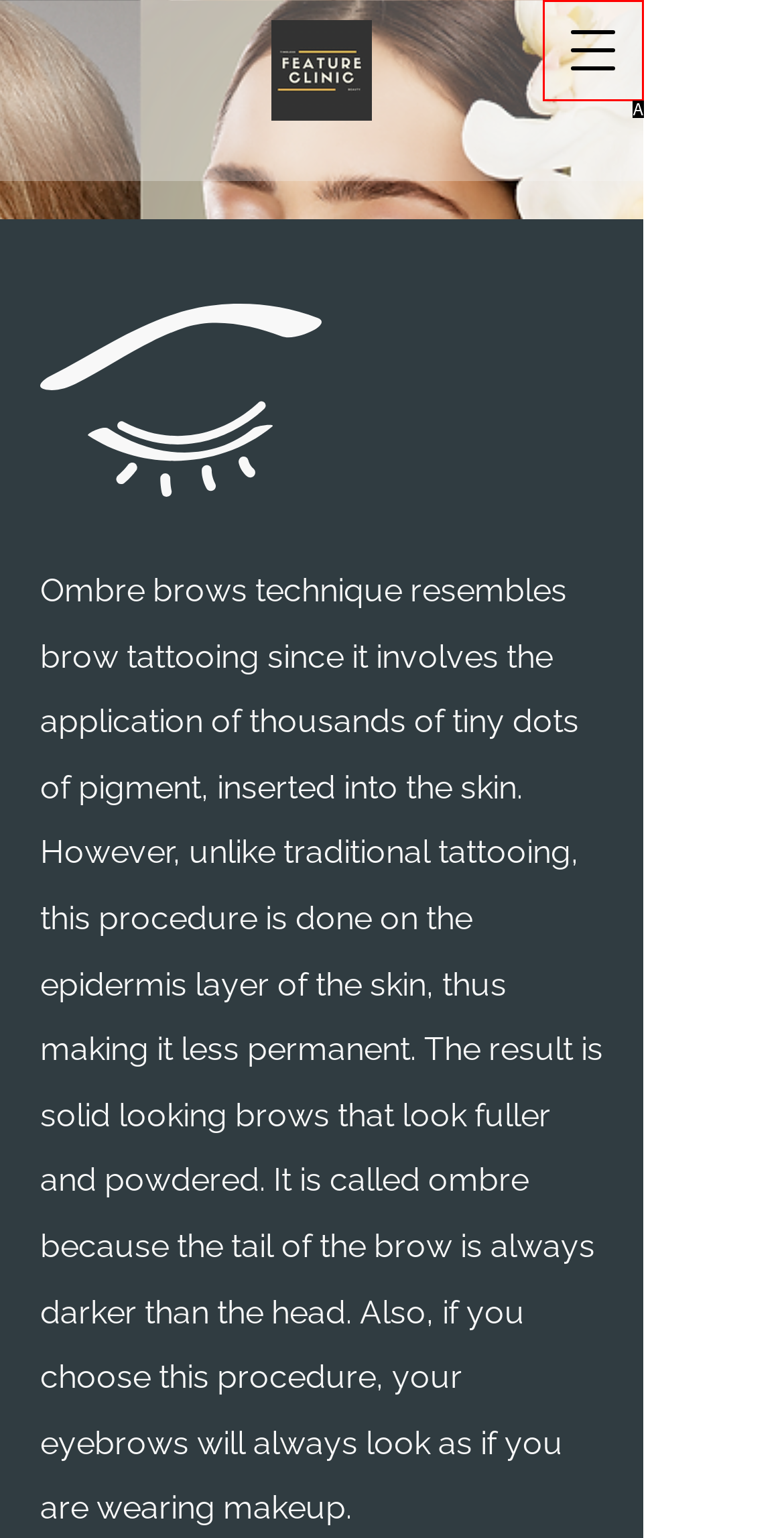Given the description: aria-label="Facebook", determine the corresponding lettered UI element.
Answer with the letter of the selected option.

None